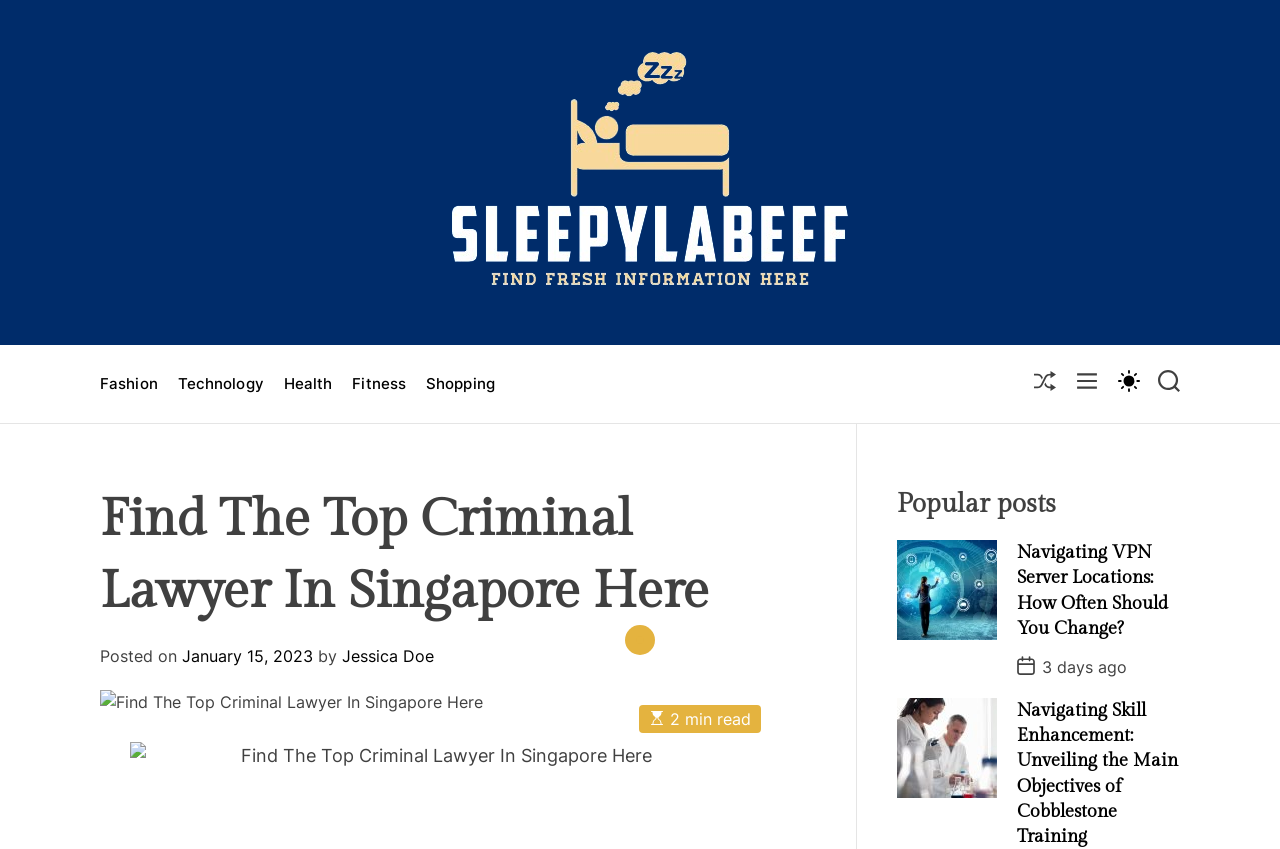What is the name of the law firm?
Based on the screenshot, give a detailed explanation to answer the question.

The name of the law firm can be found in the top-left corner of the webpage, where it is written as 'Sleepy Labeef' in a link and an image.